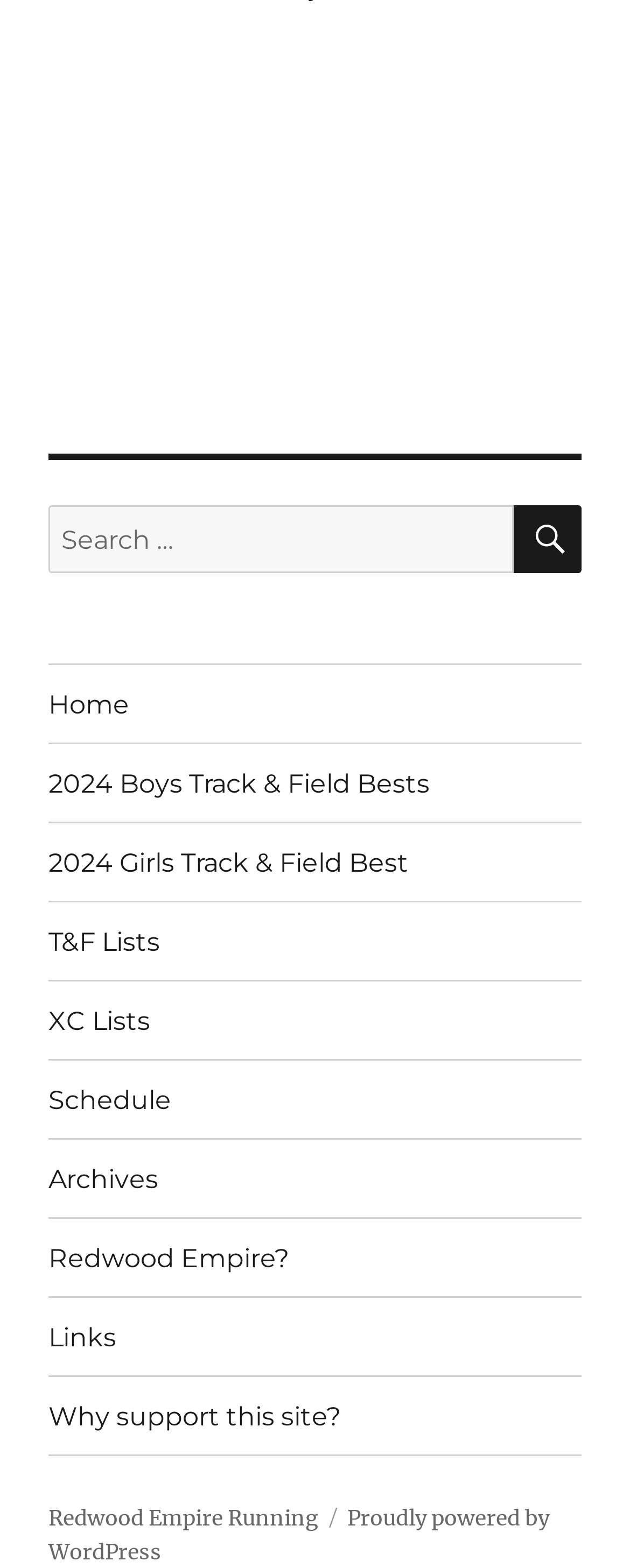Find the bounding box coordinates of the clickable element required to execute the following instruction: "Go to Home page". Provide the coordinates as four float numbers between 0 and 1, i.e., [left, top, right, bottom].

[0.077, 0.424, 0.923, 0.474]